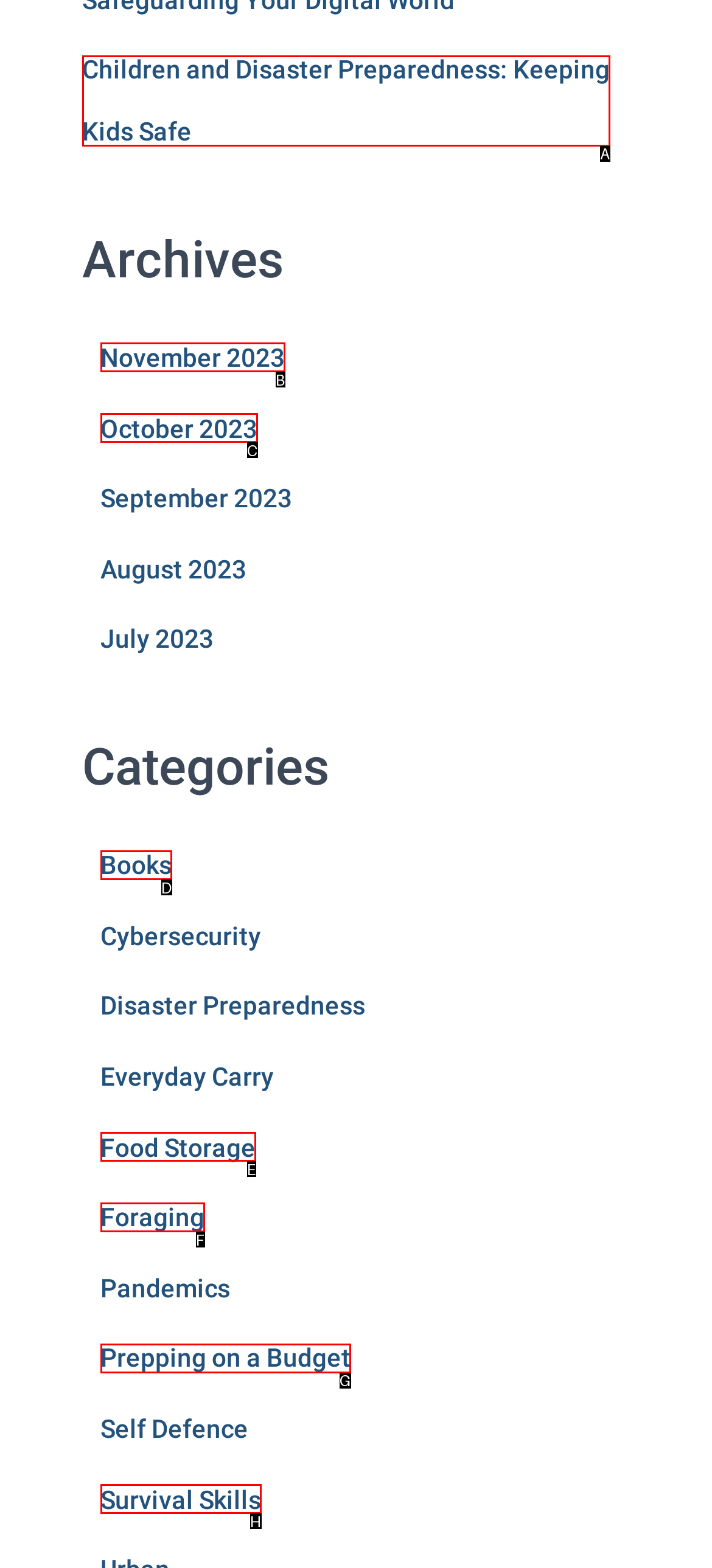Select the letter of the HTML element that best fits the description: Food Storage
Answer with the corresponding letter from the provided choices.

E